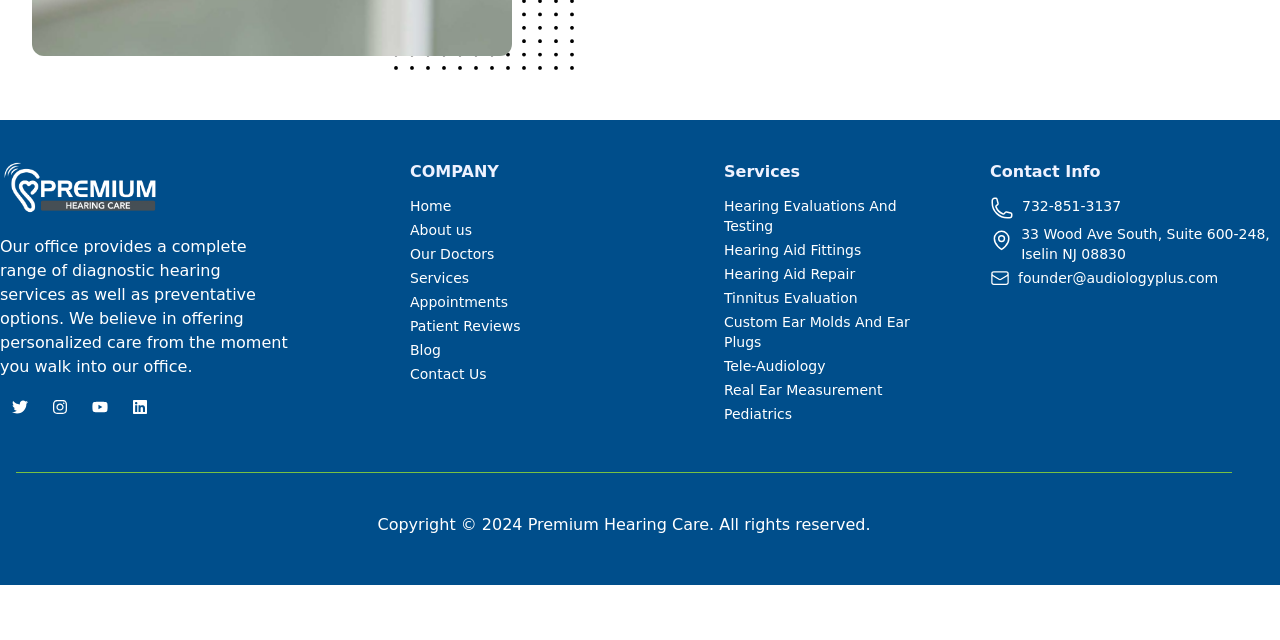Given the element description, predict the bounding box coordinates in the format (top-left x, top-left y, bottom-right x, bottom-right y). Make sure all values are between 0 and 1. Here is the element description: Hearing Aid Fittings

[0.566, 0.375, 0.742, 0.406]